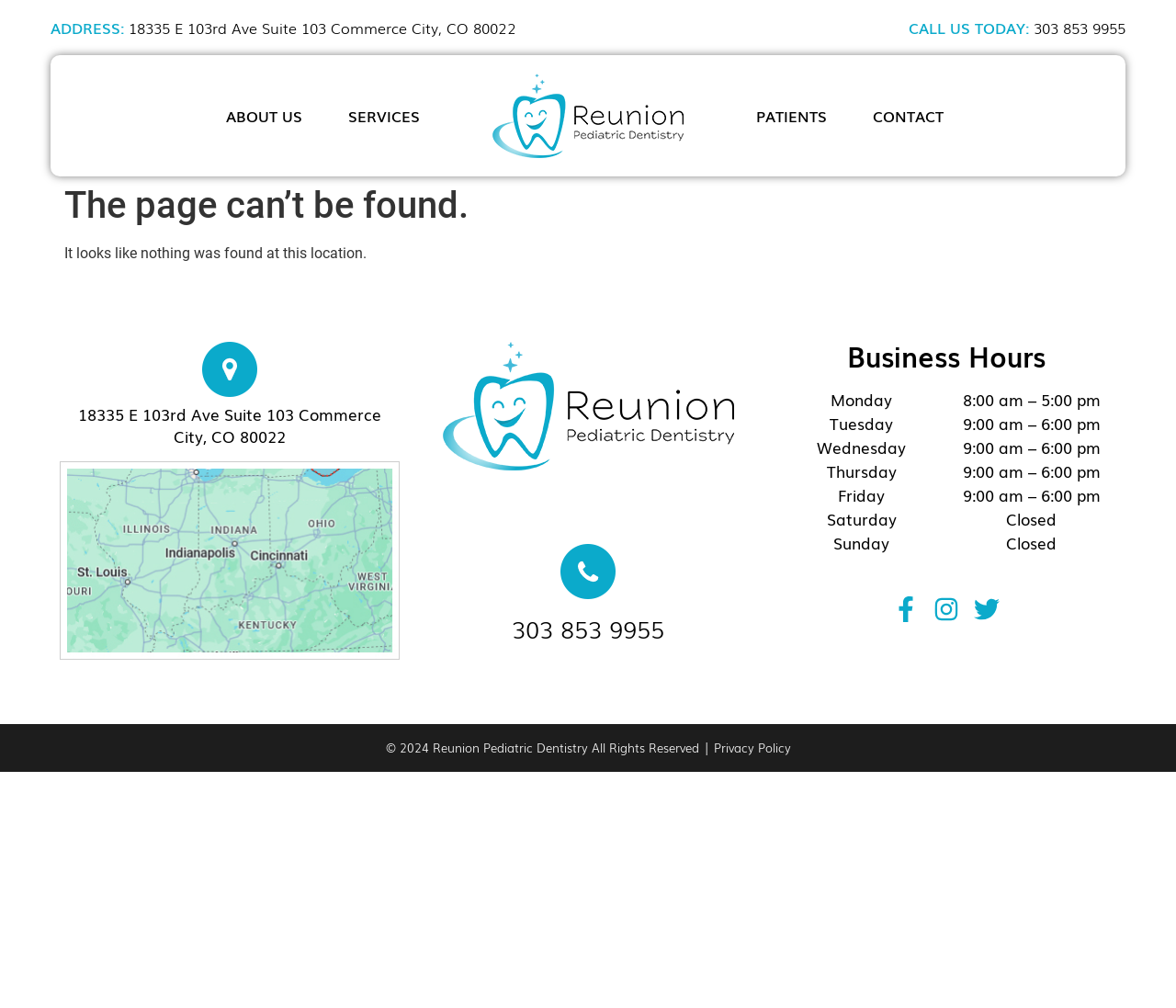Please give a succinct answer using a single word or phrase:
What is the address of Reunion Pediatric Dentistry?

18335 E 103rd Ave Suite 103 Commerce City, CO 80022